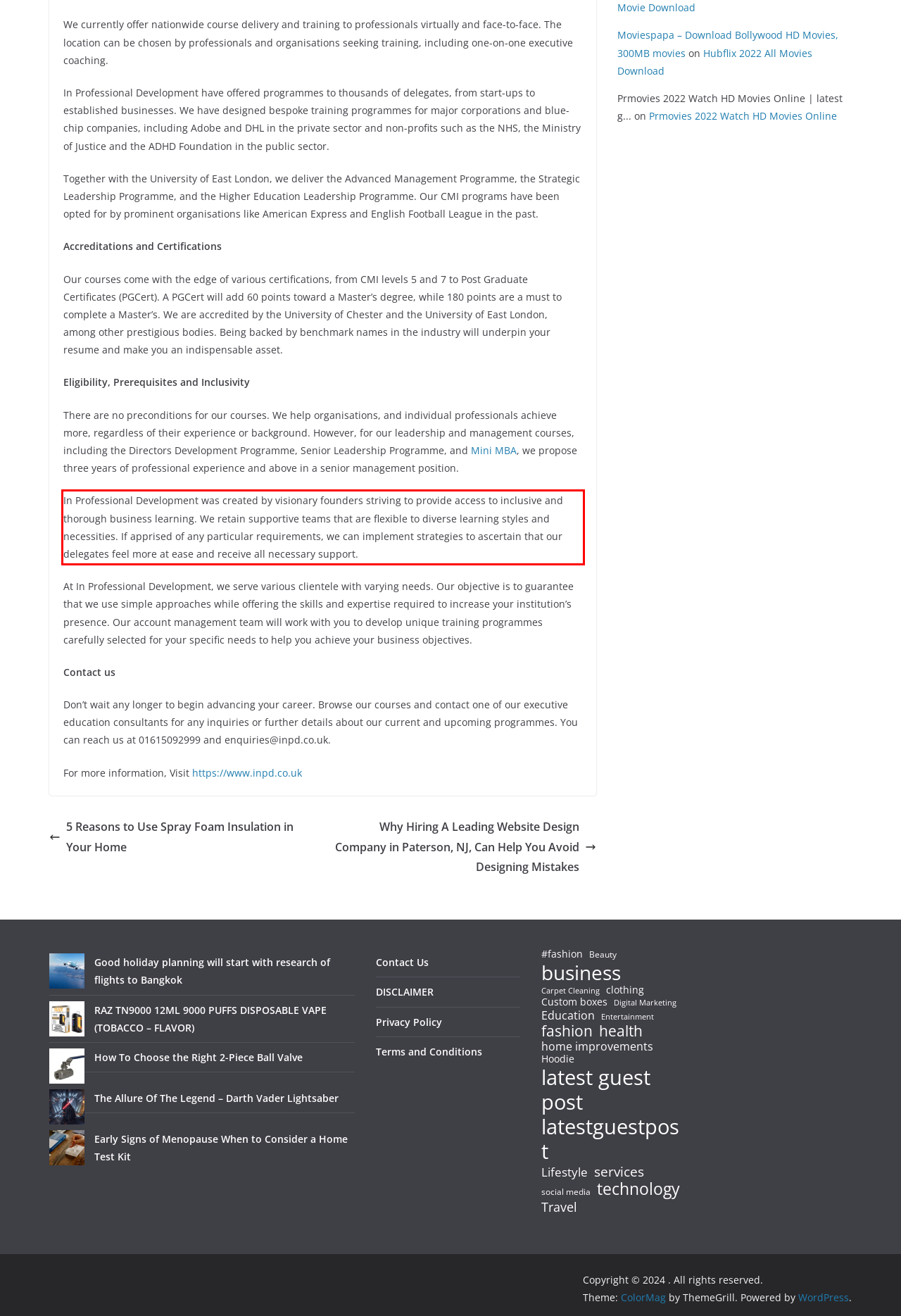You are given a screenshot with a red rectangle. Identify and extract the text within this red bounding box using OCR.

In Professional Development was created by visionary founders striving to provide access to inclusive and thorough business learning. We retain supportive teams that are flexible to diverse learning styles and necessities. If apprised of any particular requirements, we can implement strategies to ascertain that our delegates feel more at ease and receive all necessary support.